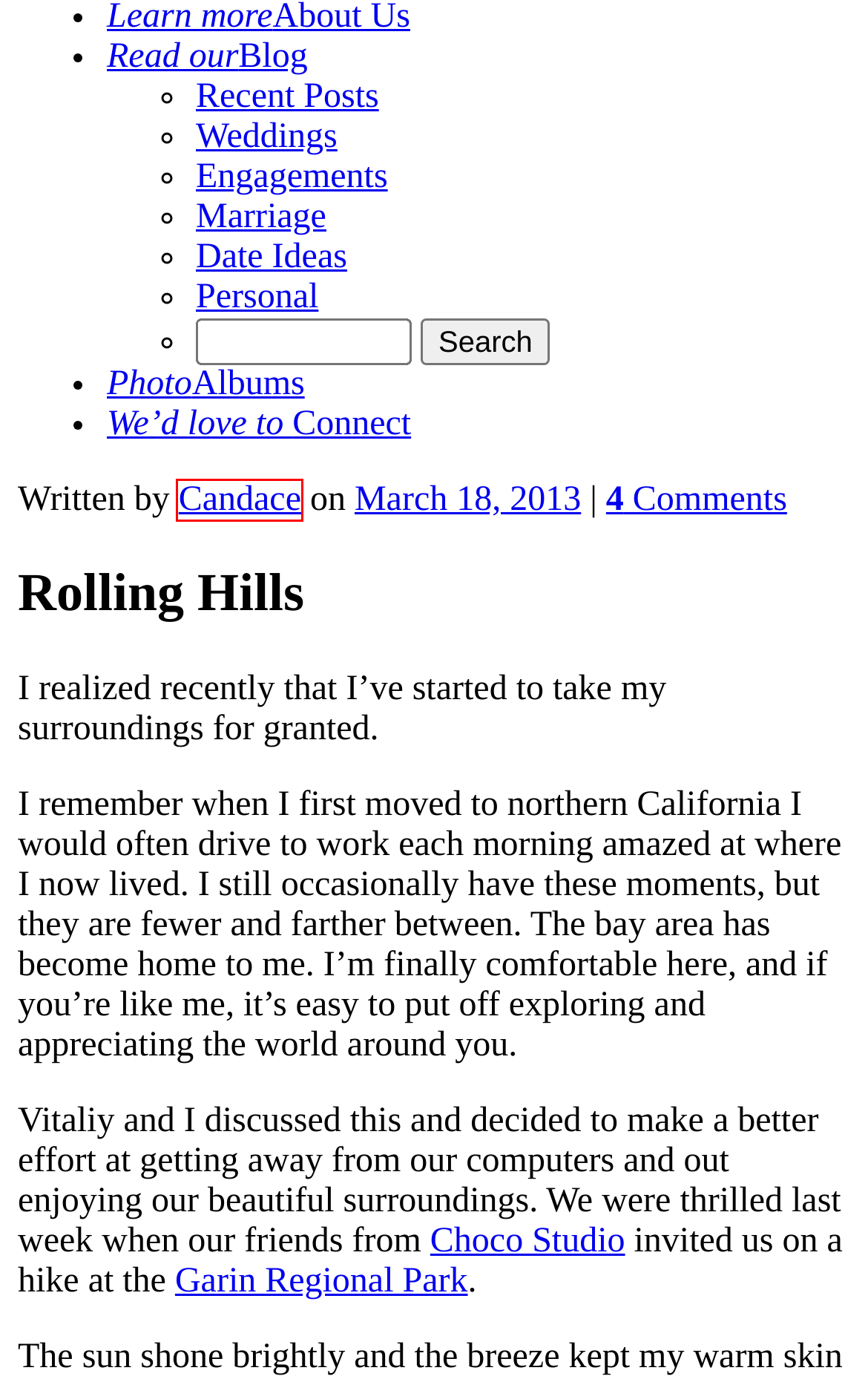You are looking at a webpage screenshot with a red bounding box around an element. Pick the description that best matches the new webpage after interacting with the element in the red bounding box. The possible descriptions are:
A. Photo Albums from Pictilio | San Francisco wedding photography from Vitaliy and Candace Prokopets
B. Weddings Archives - PictilioPictilio
C. Dan & Sara | Pictilio | San Francisco wedding photography from Vitaliy and Candace Prokopets
D. Candace, Author at PictilioPictilio
E. Meet Rose! -Pictilio
F. Pictilio | Photography for the moments that matter
G. Date Ideas Archives - PictilioPictilio
H. Marriage Archives - PictilioPictilio

D